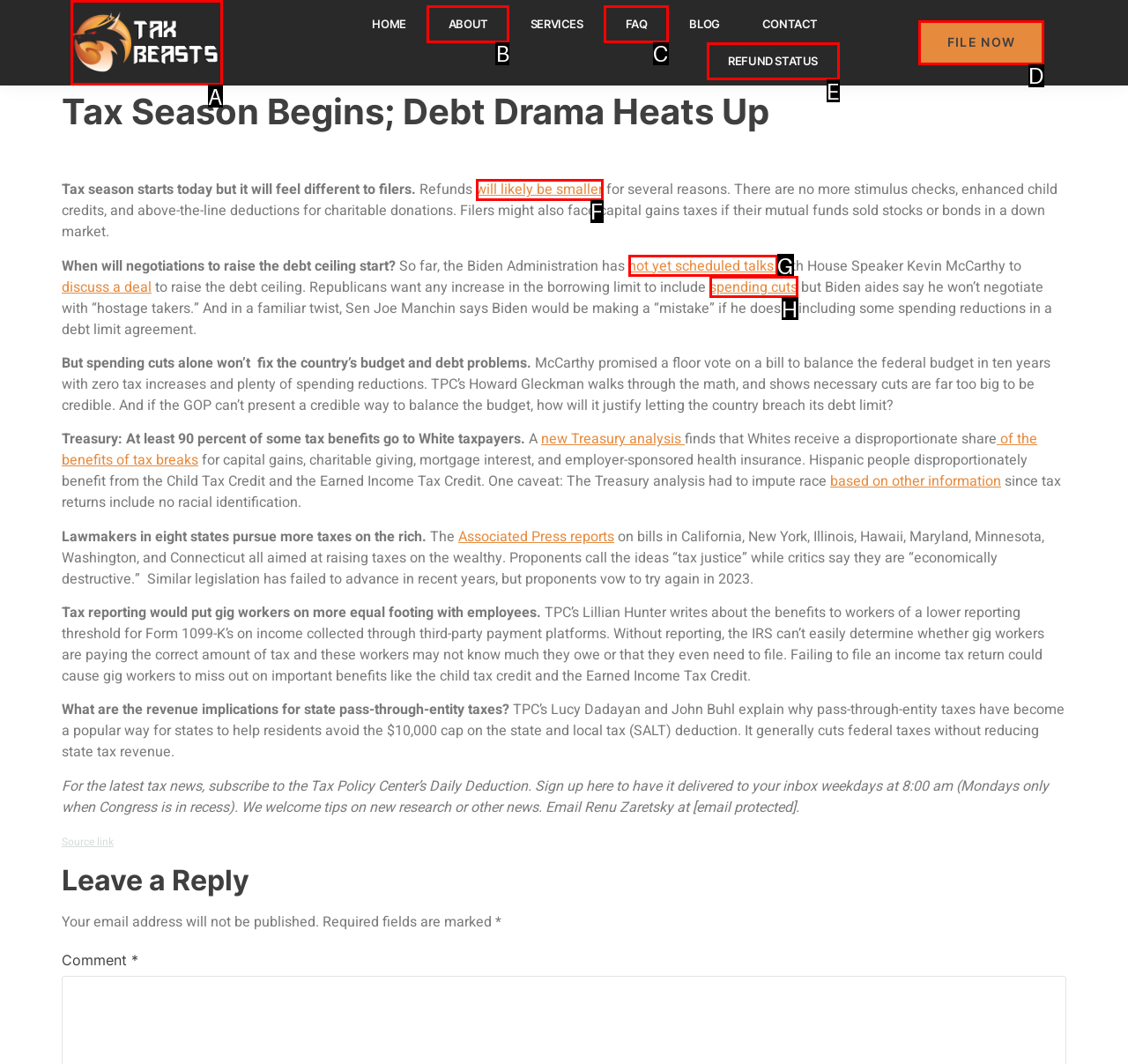Determine the right option to click to perform this task: check contact us
Answer with the correct letter from the given choices directly.

None